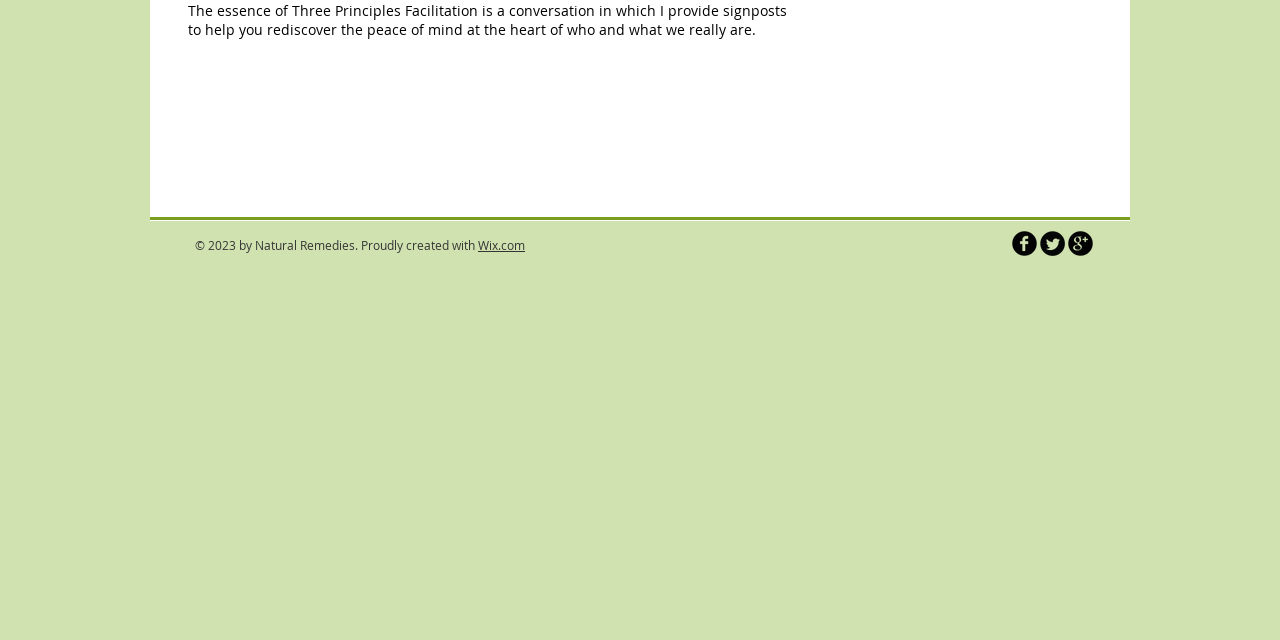Given the following UI element description: "aria-label="b-facebook"", find the bounding box coordinates in the webpage screenshot.

[0.791, 0.361, 0.81, 0.4]